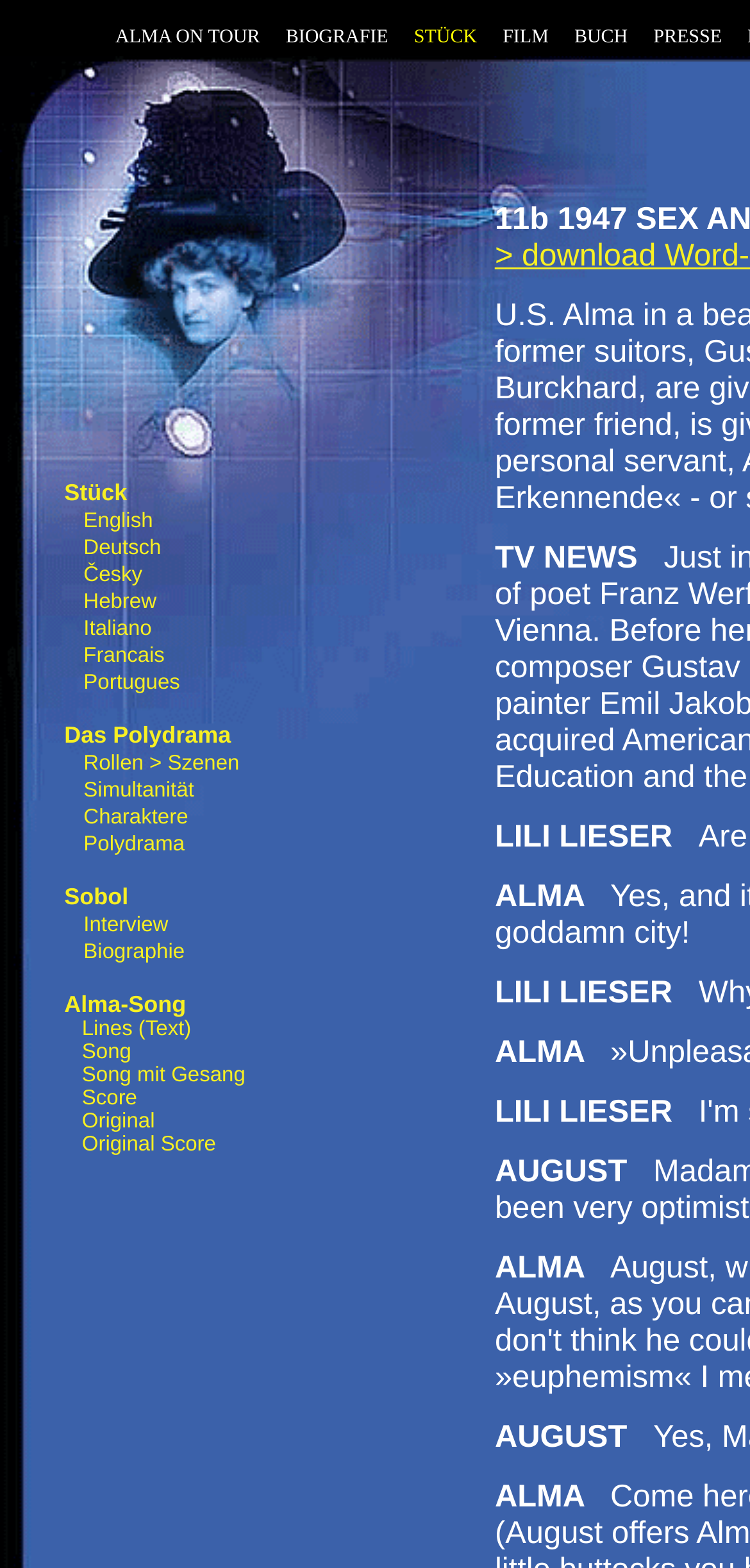Kindly determine the bounding box coordinates for the area that needs to be clicked to execute this instruction: "Check Sobol's Interview".

[0.111, 0.583, 0.224, 0.598]